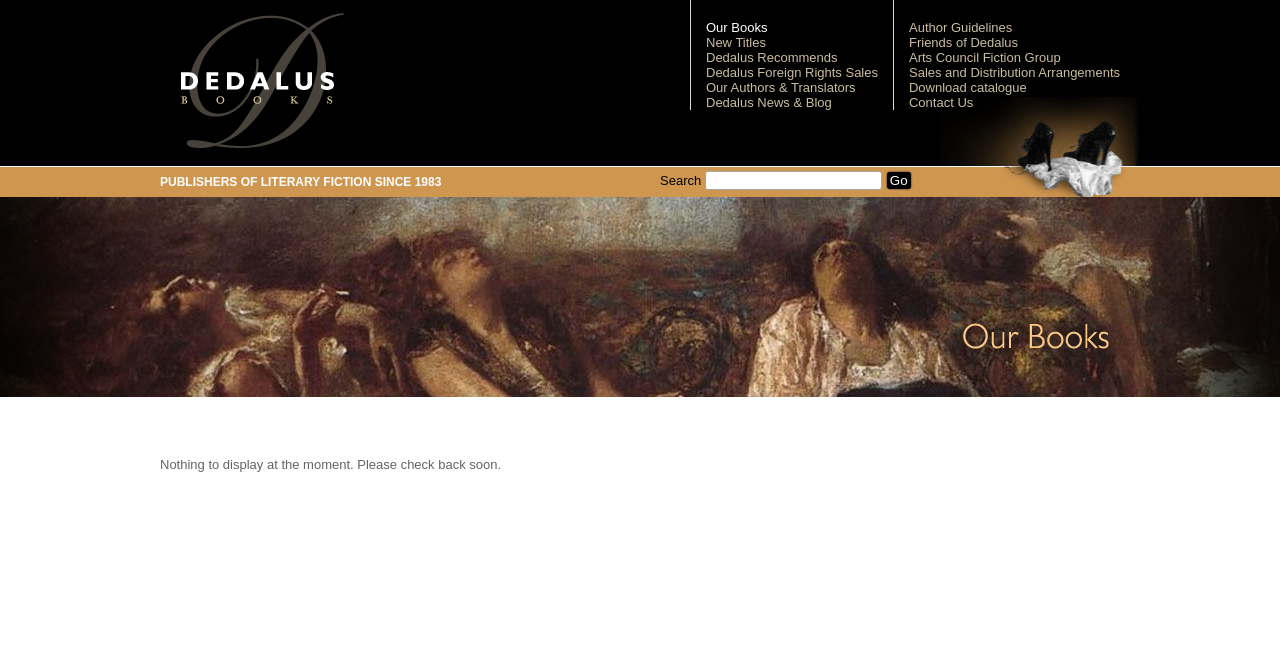Find and specify the bounding box coordinates that correspond to the clickable region for the instruction: "Click on the 'Contact Us' link".

[0.71, 0.142, 0.76, 0.165]